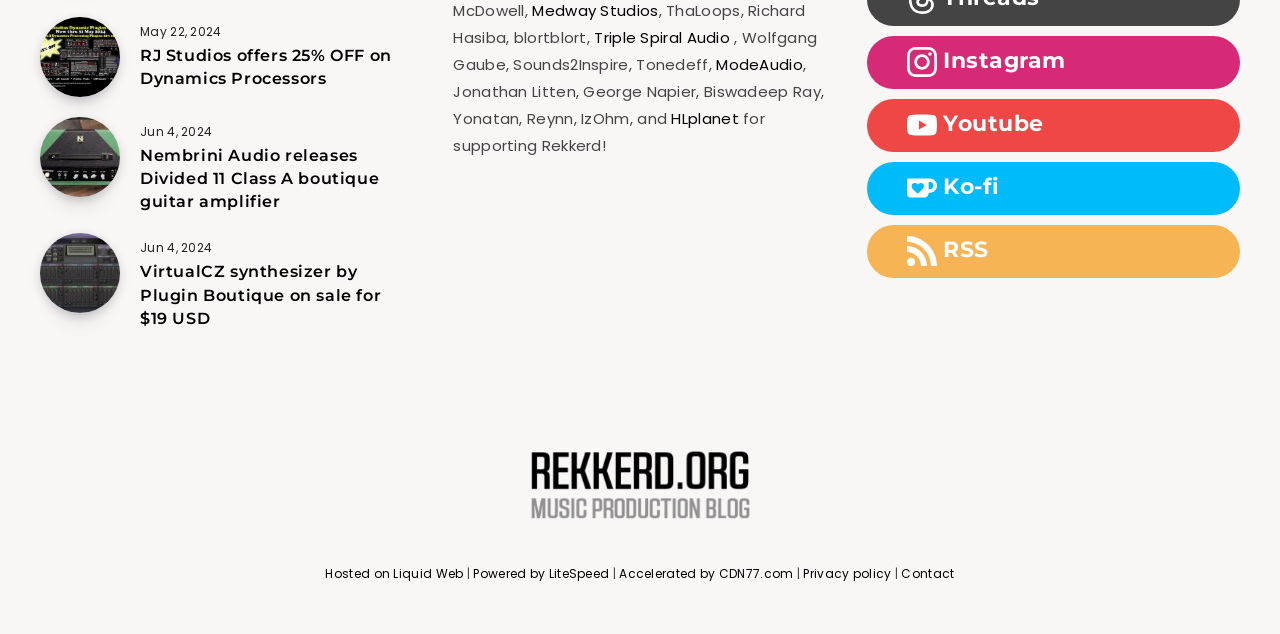How many articles are listed on this webpage?
Refer to the image and provide a concise answer in one word or phrase.

3